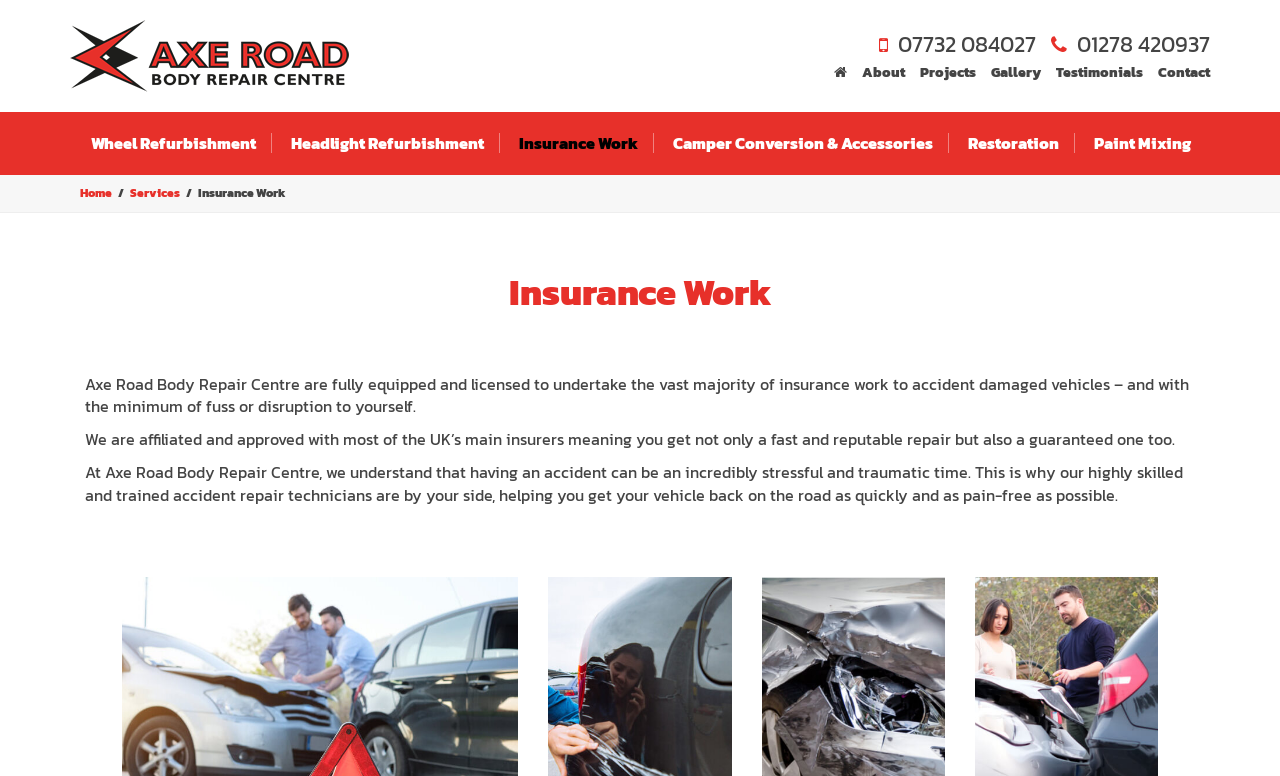Please find and report the bounding box coordinates of the element to click in order to perform the following action: "View Instagram account". The coordinates should be expressed as four float numbers between 0 and 1, in the format [left, top, right, bottom].

None